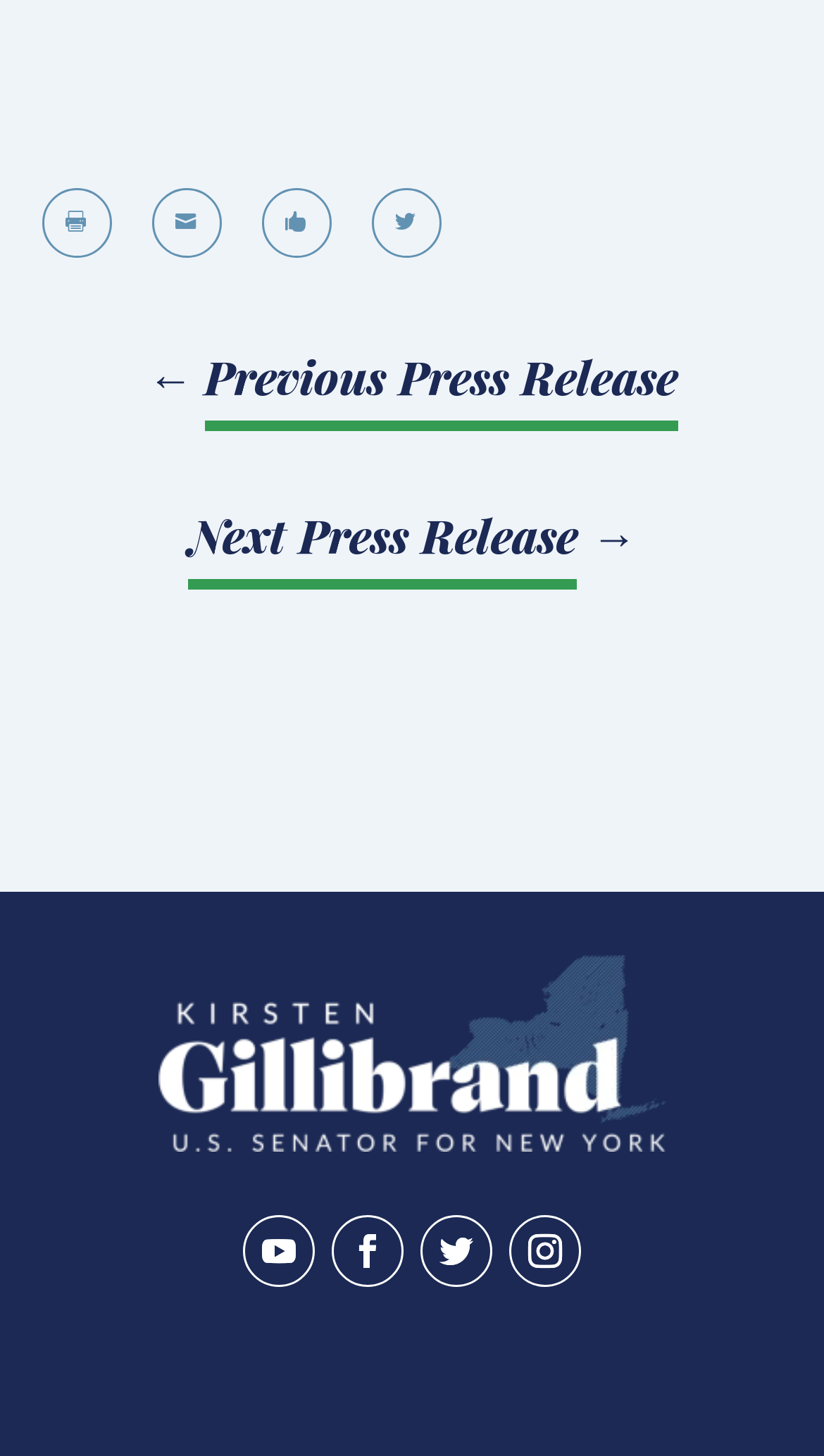Identify the bounding box coordinates of the area you need to click to perform the following instruction: "View the image".

[0.192, 0.656, 0.808, 0.792]